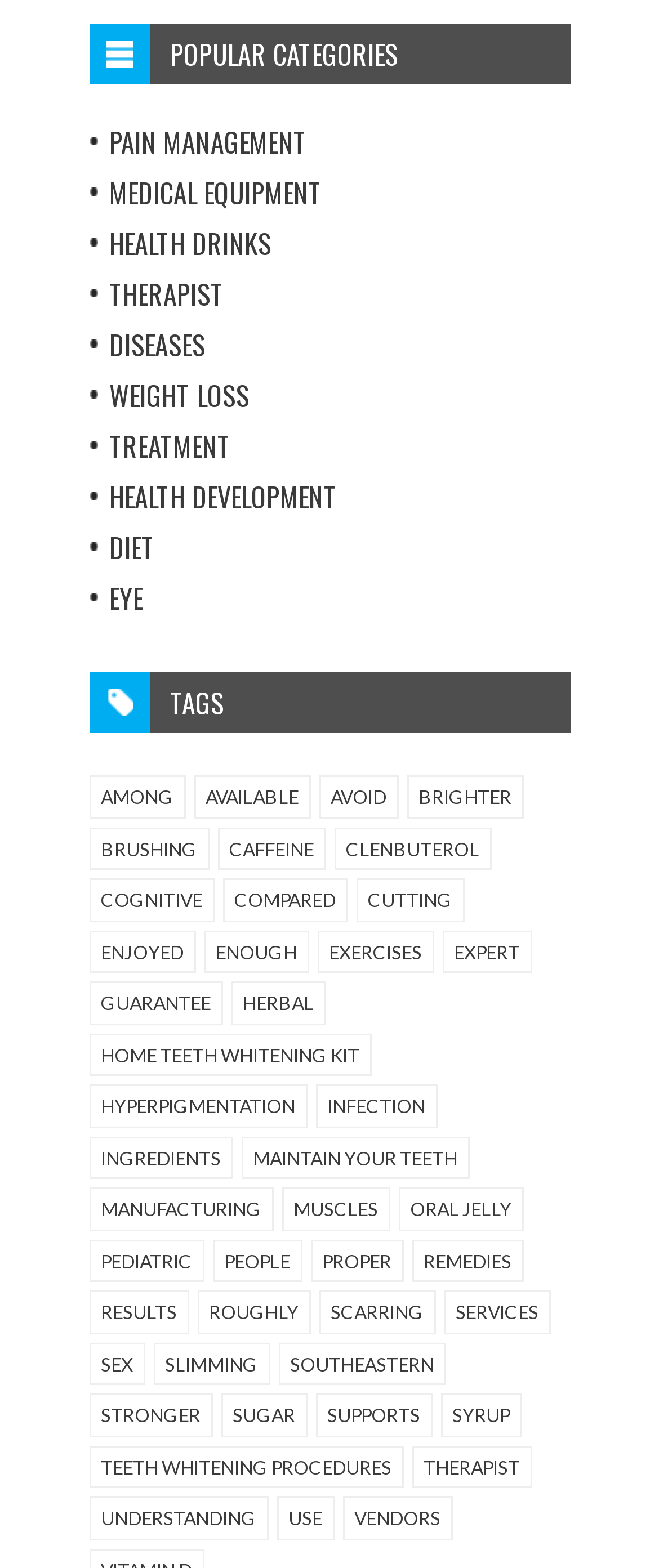How many items are related to 'muscles'?
Using the visual information from the image, give a one-word or short-phrase answer.

2